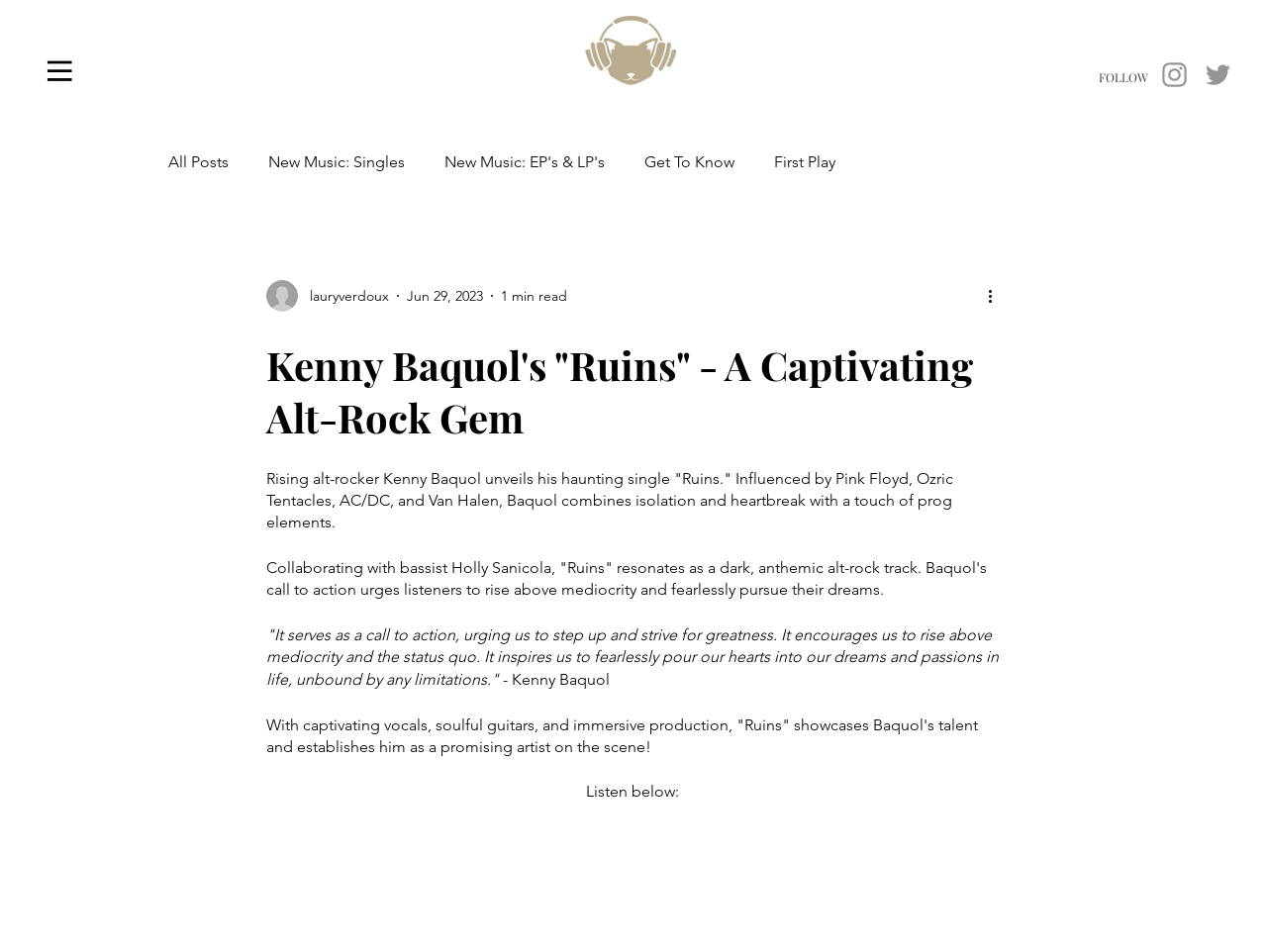Determine the bounding box coordinates of the element's region needed to click to follow the instruction: "Click the Instagram link". Provide these coordinates as four float numbers between 0 and 1, formatted as [left, top, right, bottom].

[0.914, 0.061, 0.94, 0.096]